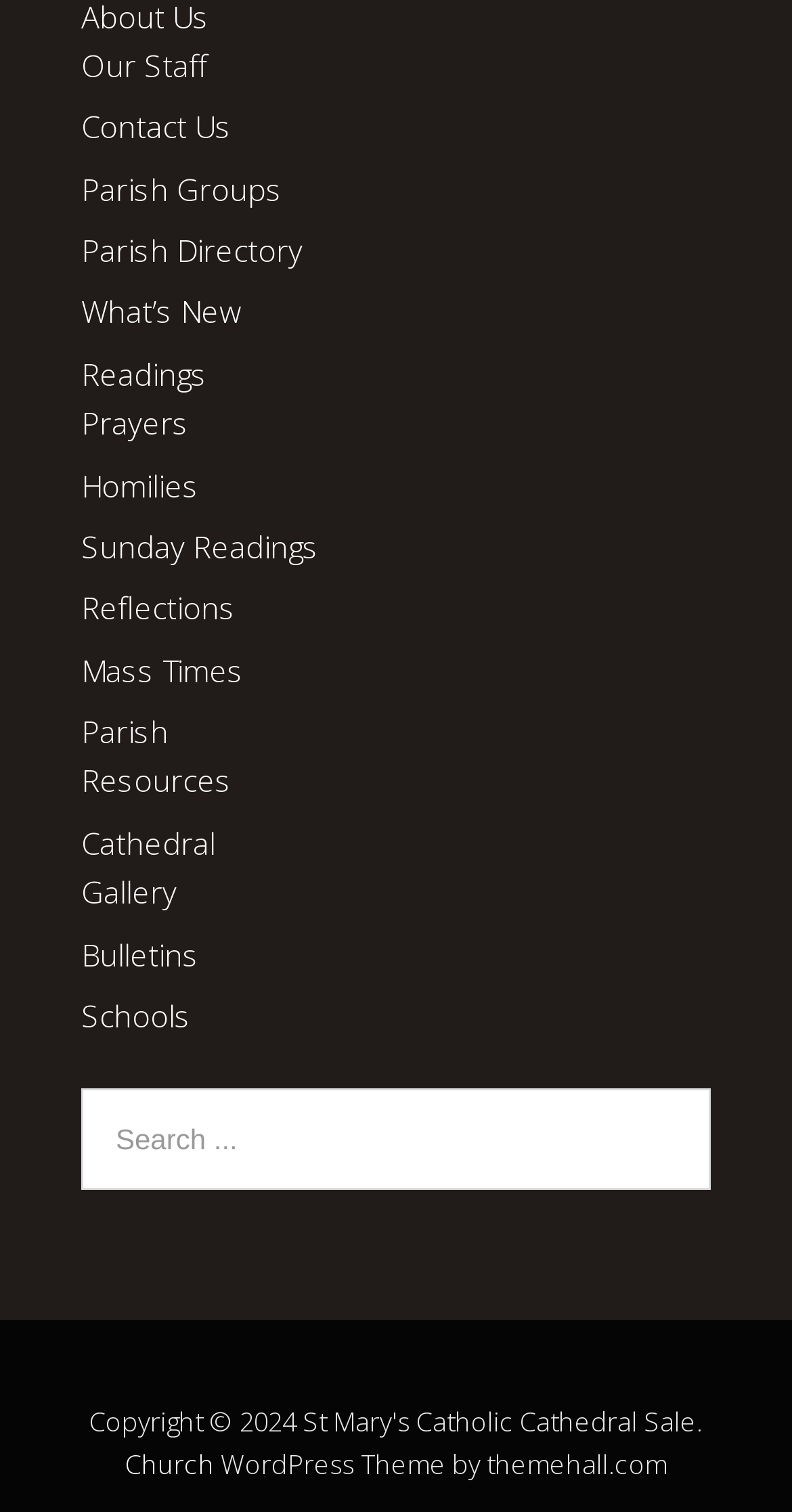What is the 'Parish Directory' link for?
From the screenshot, provide a brief answer in one word or phrase.

To access parish information